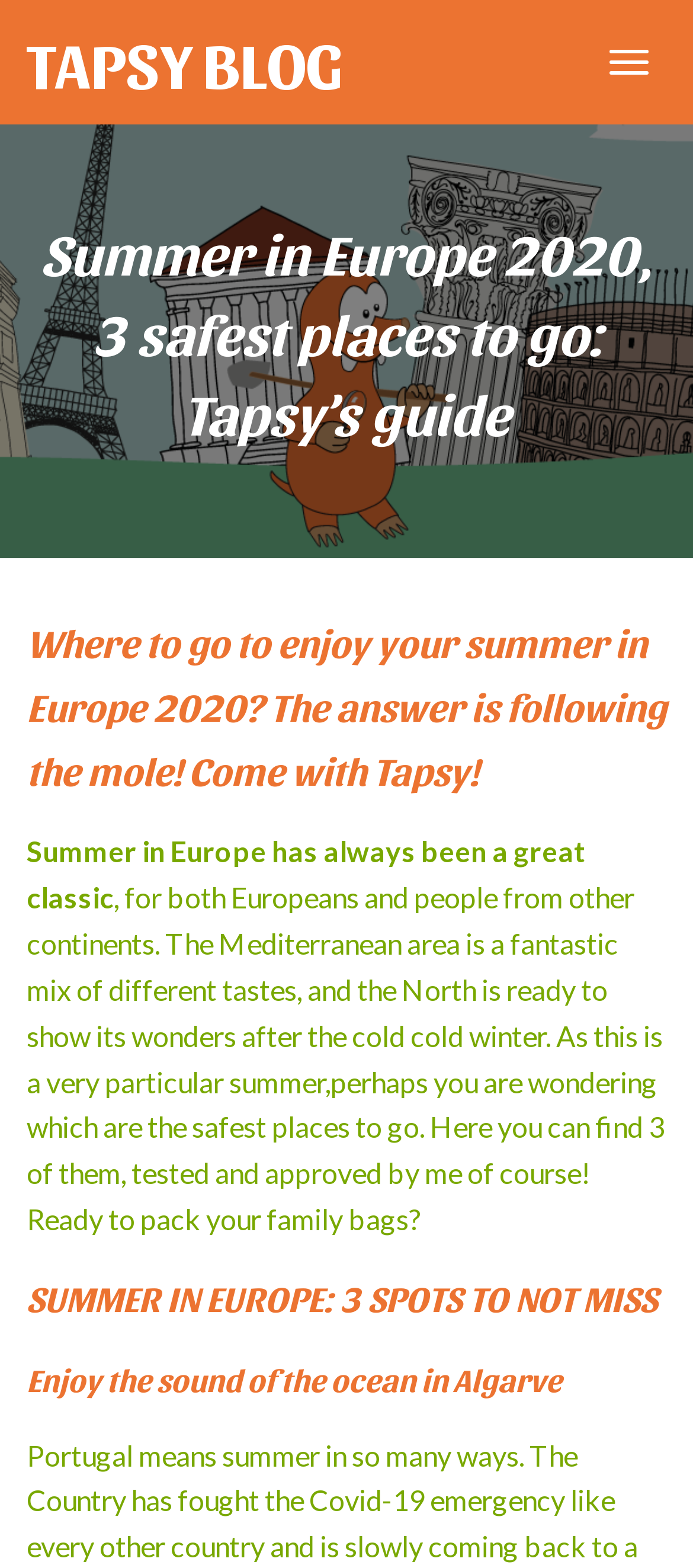Extract the main headline from the webpage and generate its text.

Summer in Europe 2020, 3 safest places to go: Tapsy’s guide